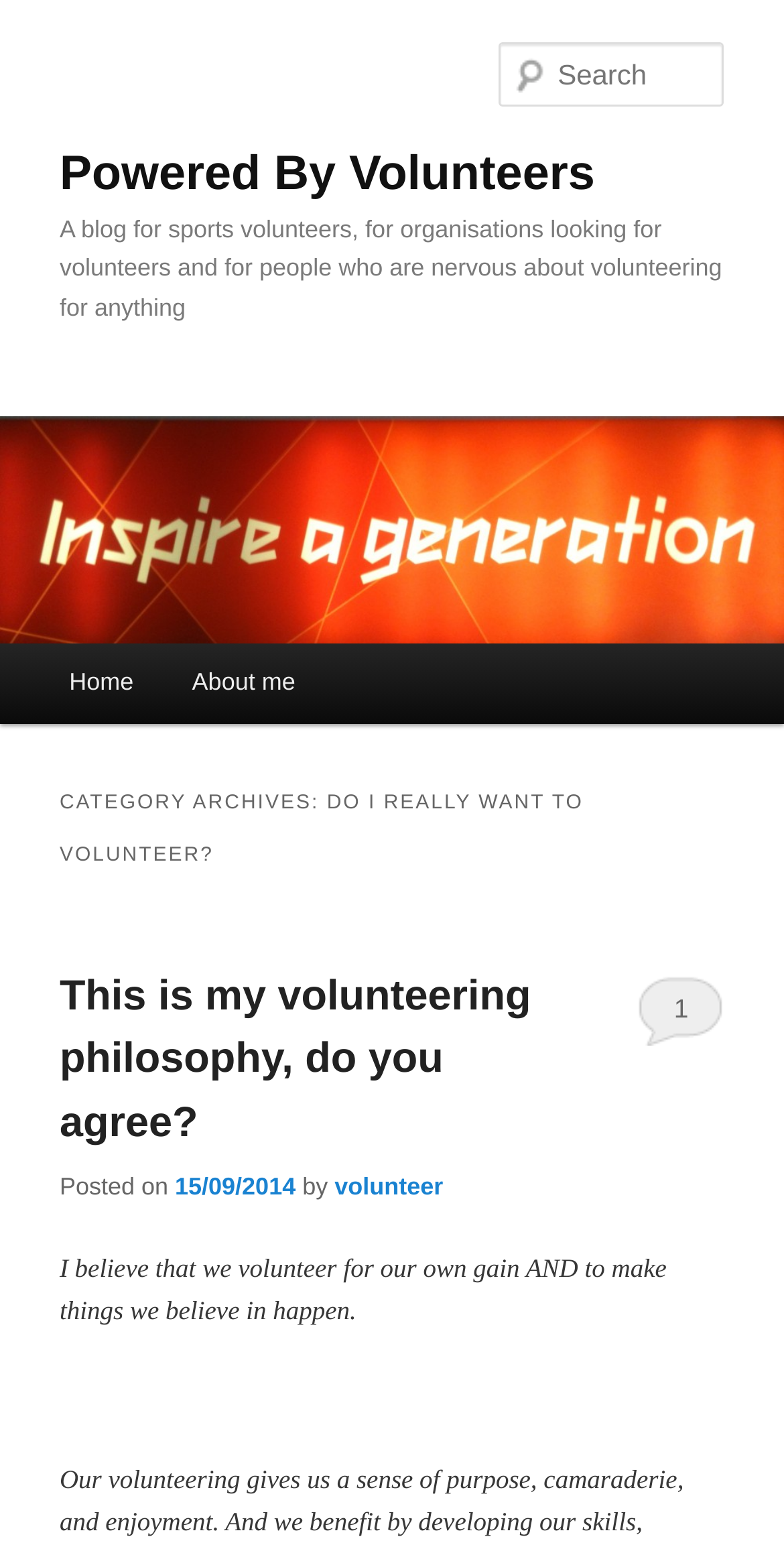Extract the top-level heading from the webpage and provide its text.

Powered By Volunteers